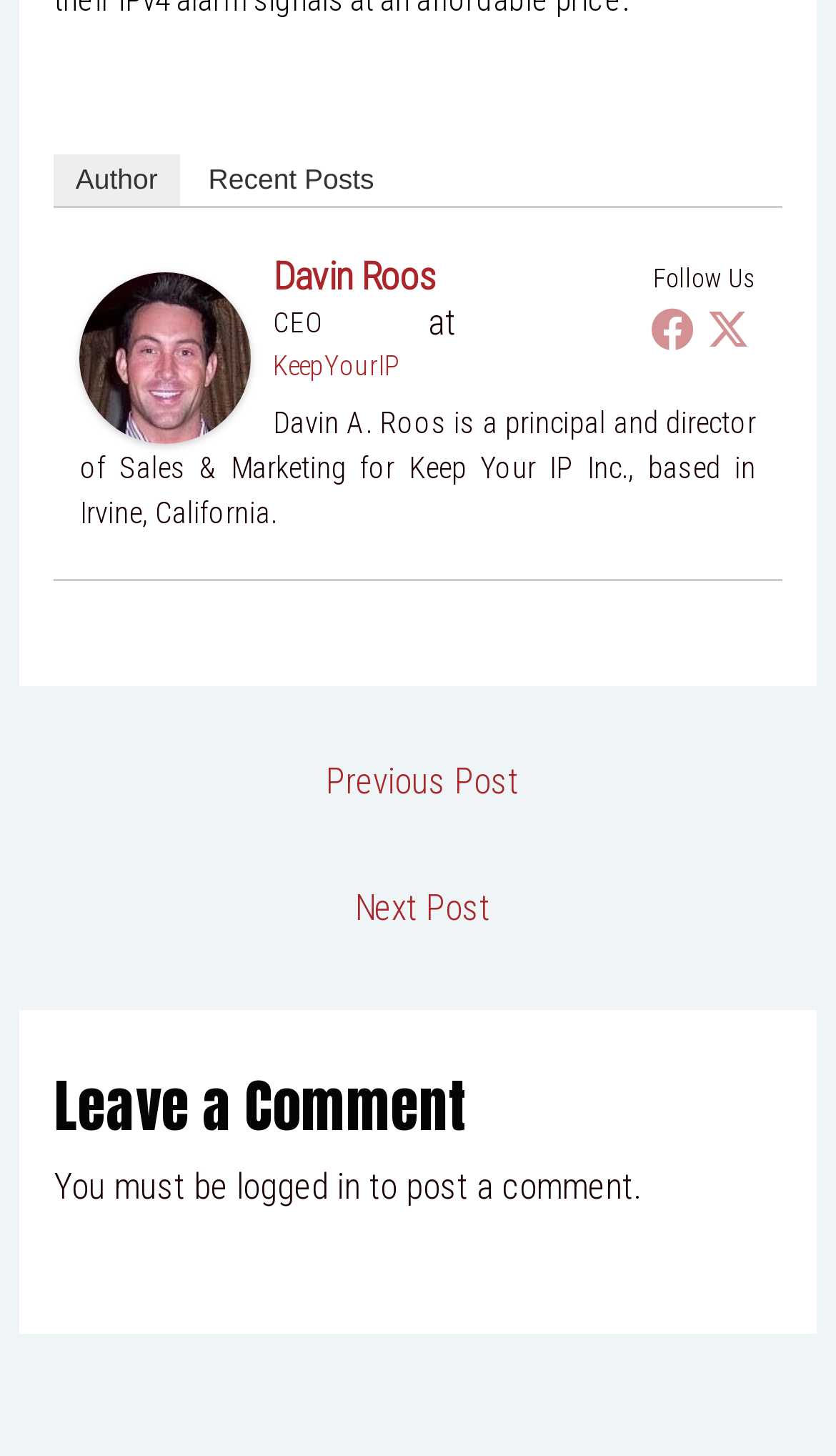Please identify the bounding box coordinates of the element's region that should be clicked to execute the following instruction: "Follow Davin Roos". The bounding box coordinates must be four float numbers between 0 and 1, i.e., [left, top, right, bottom].

[0.096, 0.23, 0.301, 0.258]